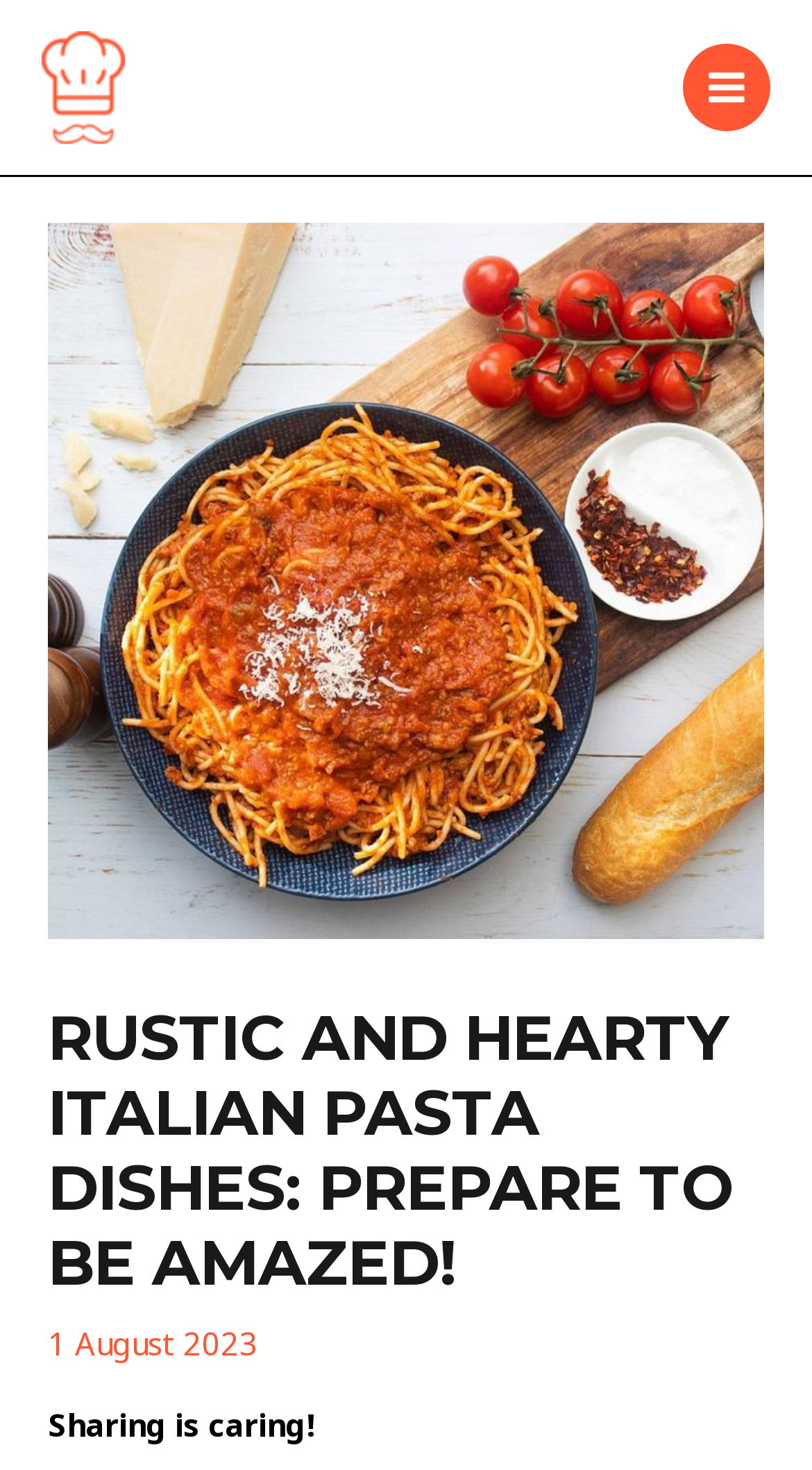What is the message at the bottom of the webpage?
Examine the image and provide an in-depth answer to the question.

The message at the bottom of the webpage is 'Sharing is caring!', which is a static text element.